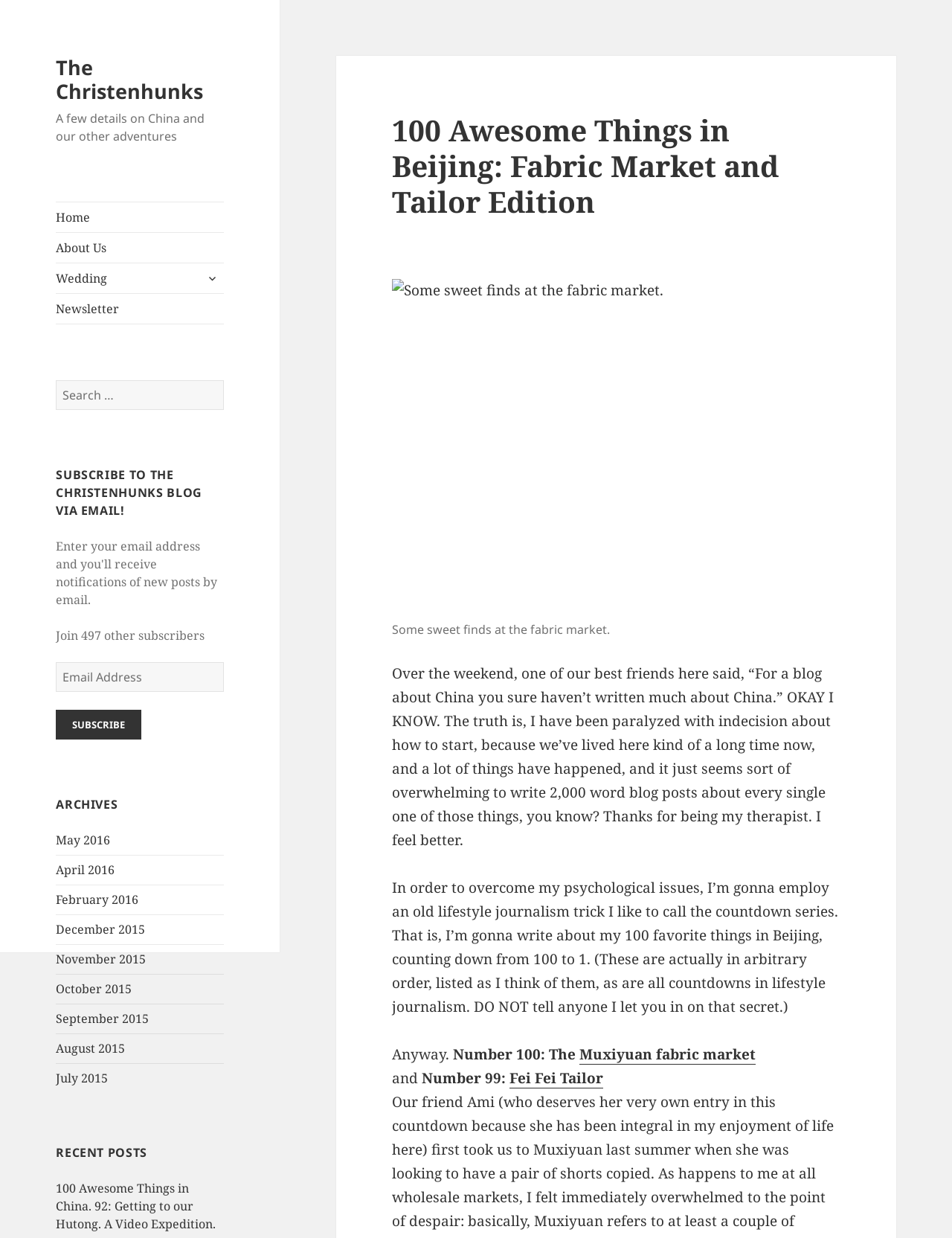Please give the bounding box coordinates of the area that should be clicked to fulfill the following instruction: "Subscribe to the blog via email". The coordinates should be in the format of four float numbers from 0 to 1, i.e., [left, top, right, bottom].

[0.059, 0.573, 0.149, 0.597]